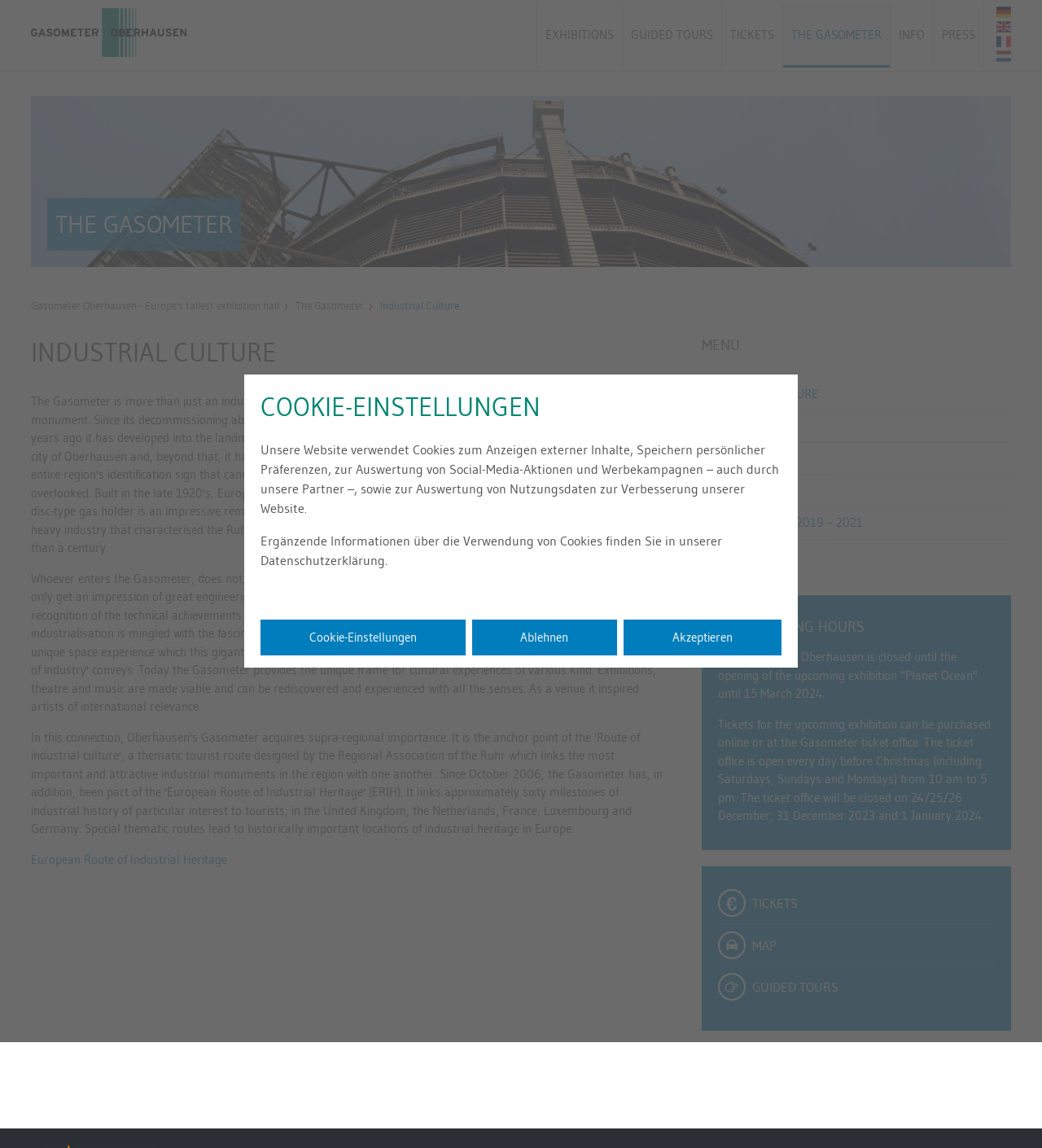Use the details in the image to answer the question thoroughly: 
What is the status of the Gasometer Oberhausen?

The status of the Gasometer Oberhausen can be found in the section 'OPENING HOURS', which mentions that the Gasometer is closed until the opening of the upcoming exhibition 'Planet Ocean' until 15 March 2024.